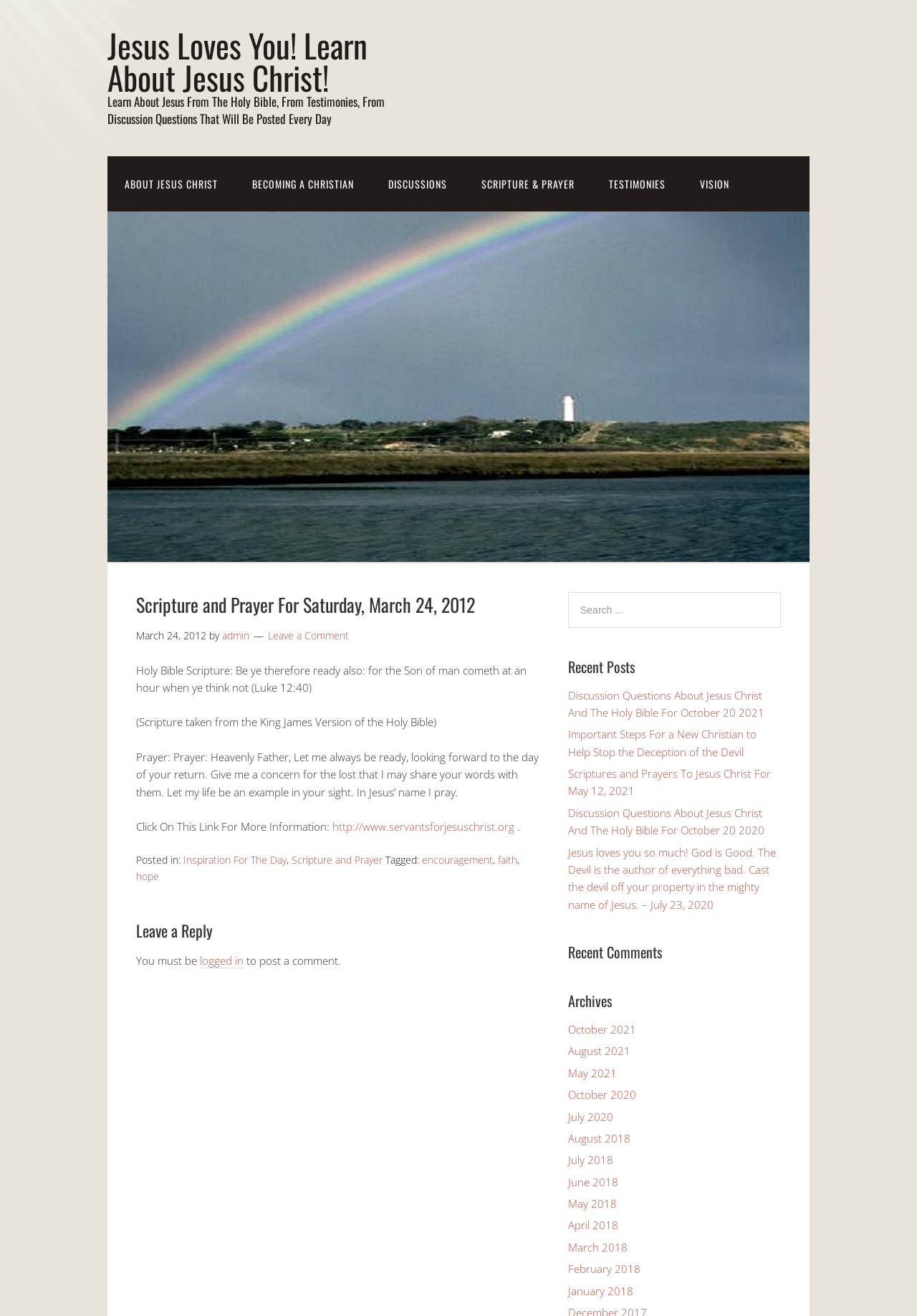How many categories are there in the 'Archives' section?
Please respond to the question thoroughly and include all relevant details.

I counted the links in the 'Archives' section and found 12 categories: 'October 2021', 'August 2021', 'May 2021', 'October 2020', 'July 2020', 'August 2018', 'July 2018', 'June 2018', 'May 2018', 'April 2018', 'March 2018', and 'February 2018'.